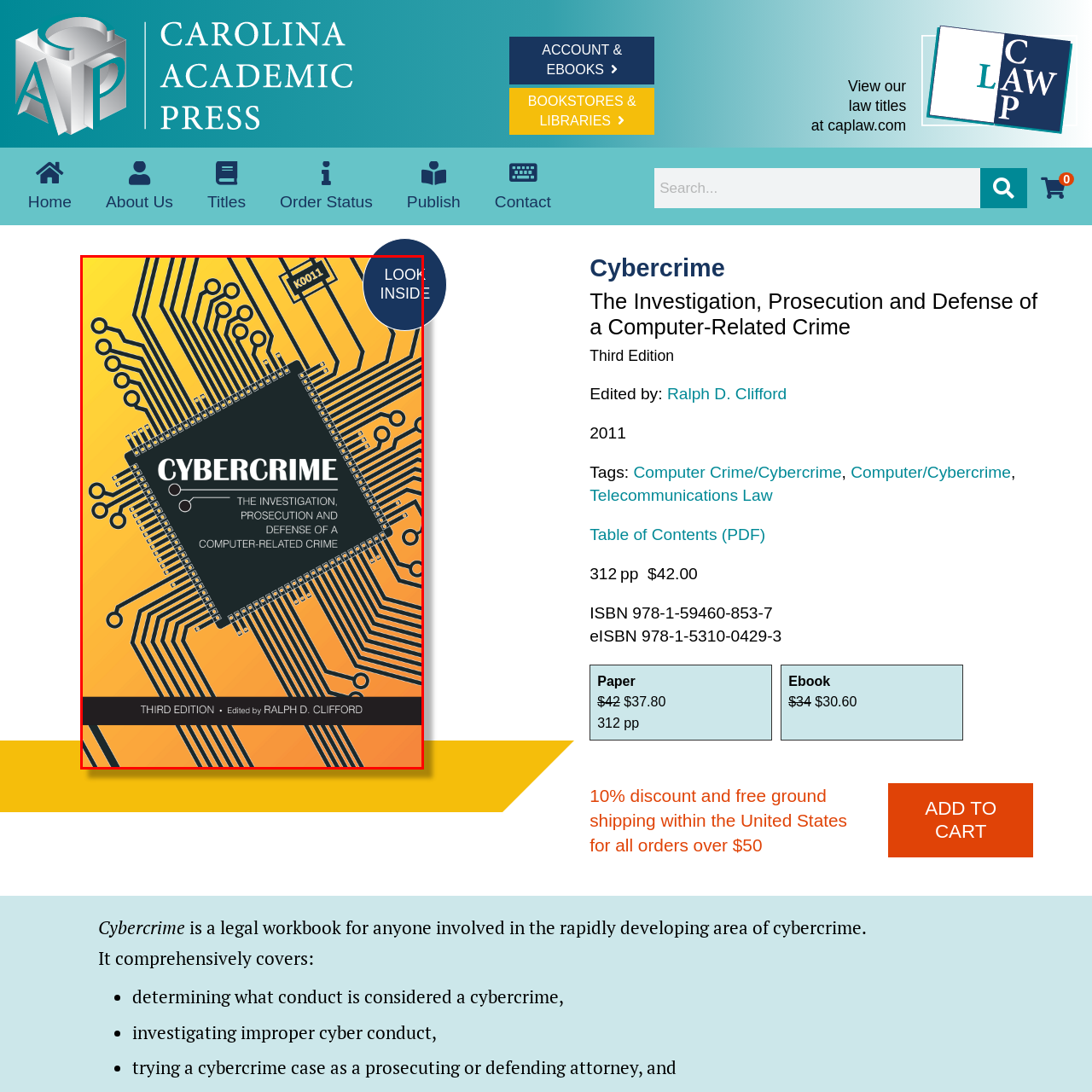Examine the image inside the red bounding box and deliver a thorough answer to the question that follows, drawing information from the image: What is the purpose of the circular icon in the upper right corner?

The circular icon in the upper right corner indicates the option to 'LOOK INSIDE', which invites potential readers to explore the content of the book further.